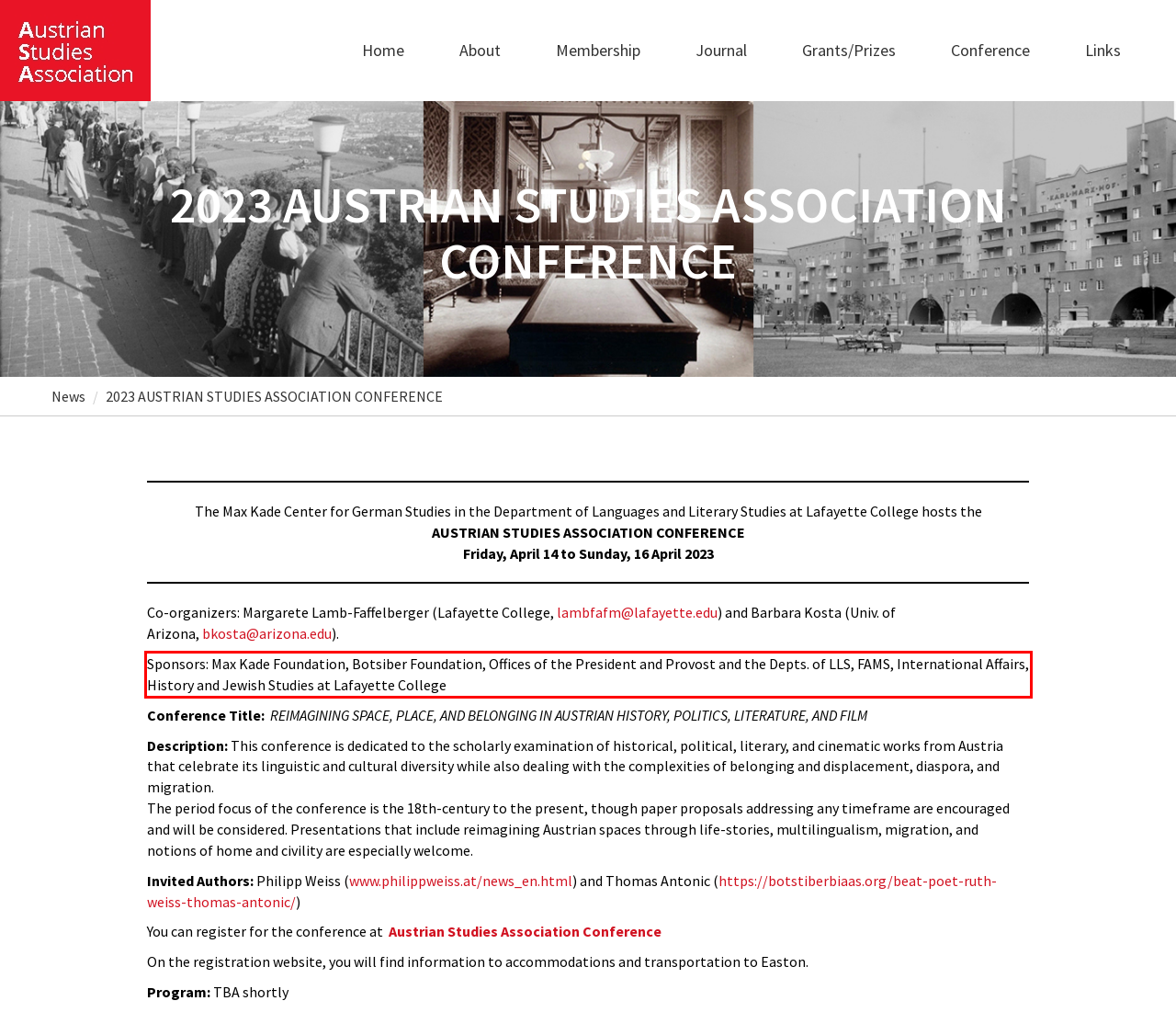Given a webpage screenshot, identify the text inside the red bounding box using OCR and extract it.

Sponsors: Max Kade Foundation, Botsiber Foundation, Offices of the President and Provost and the Depts. of LLS, FAMS, International Affairs, History and Jewish Studies at Lafayette College